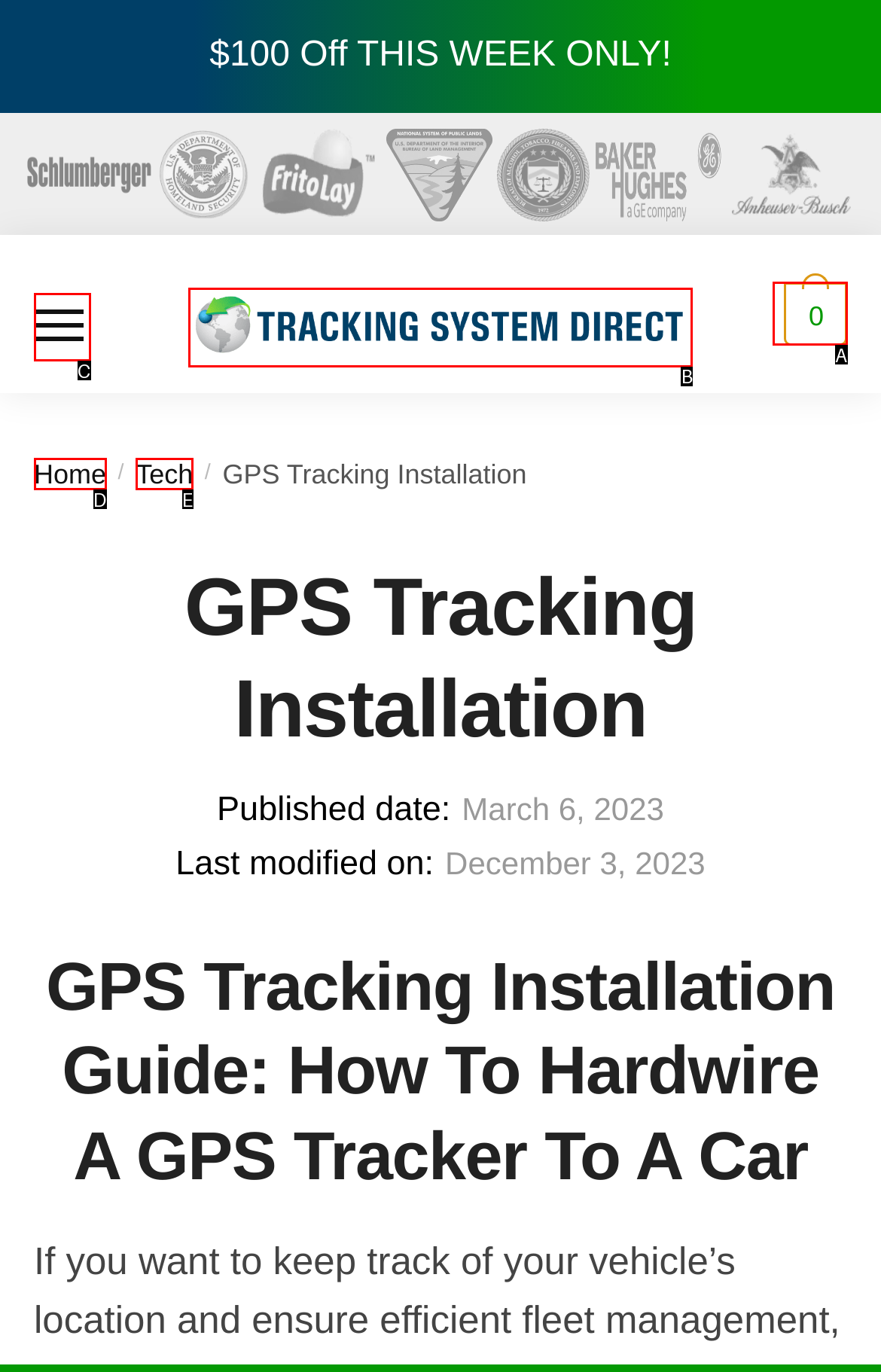Given the description: Tech, choose the HTML element that matches it. Indicate your answer with the letter of the option.

E